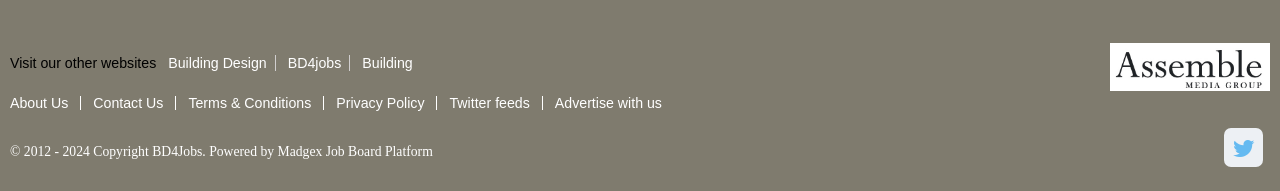Please find the bounding box for the UI element described by: "Advertise with us".

[0.433, 0.496, 0.517, 0.58]